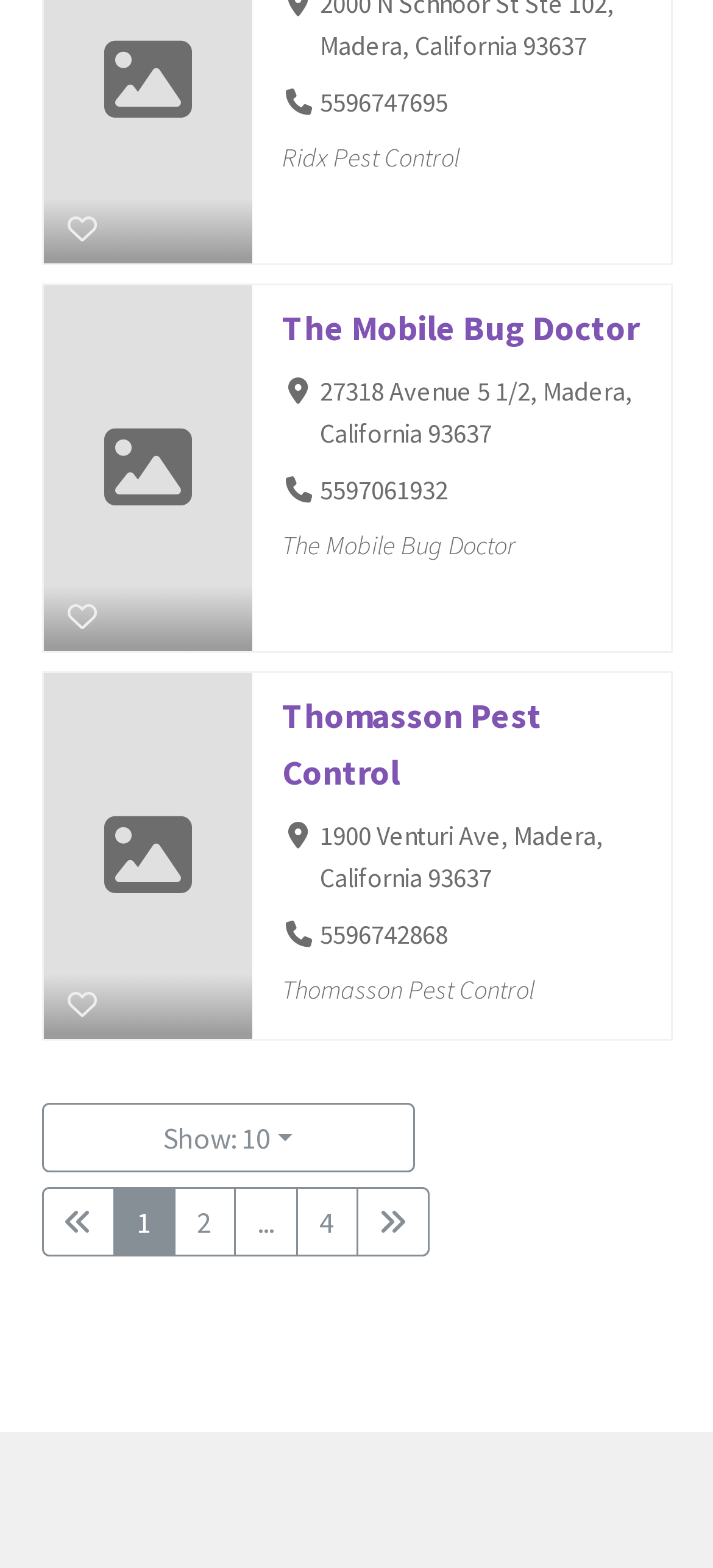Determine the bounding box coordinates for the area that needs to be clicked to fulfill this task: "Show more results". The coordinates must be given as four float numbers between 0 and 1, i.e., [left, top, right, bottom].

[0.058, 0.704, 0.581, 0.748]